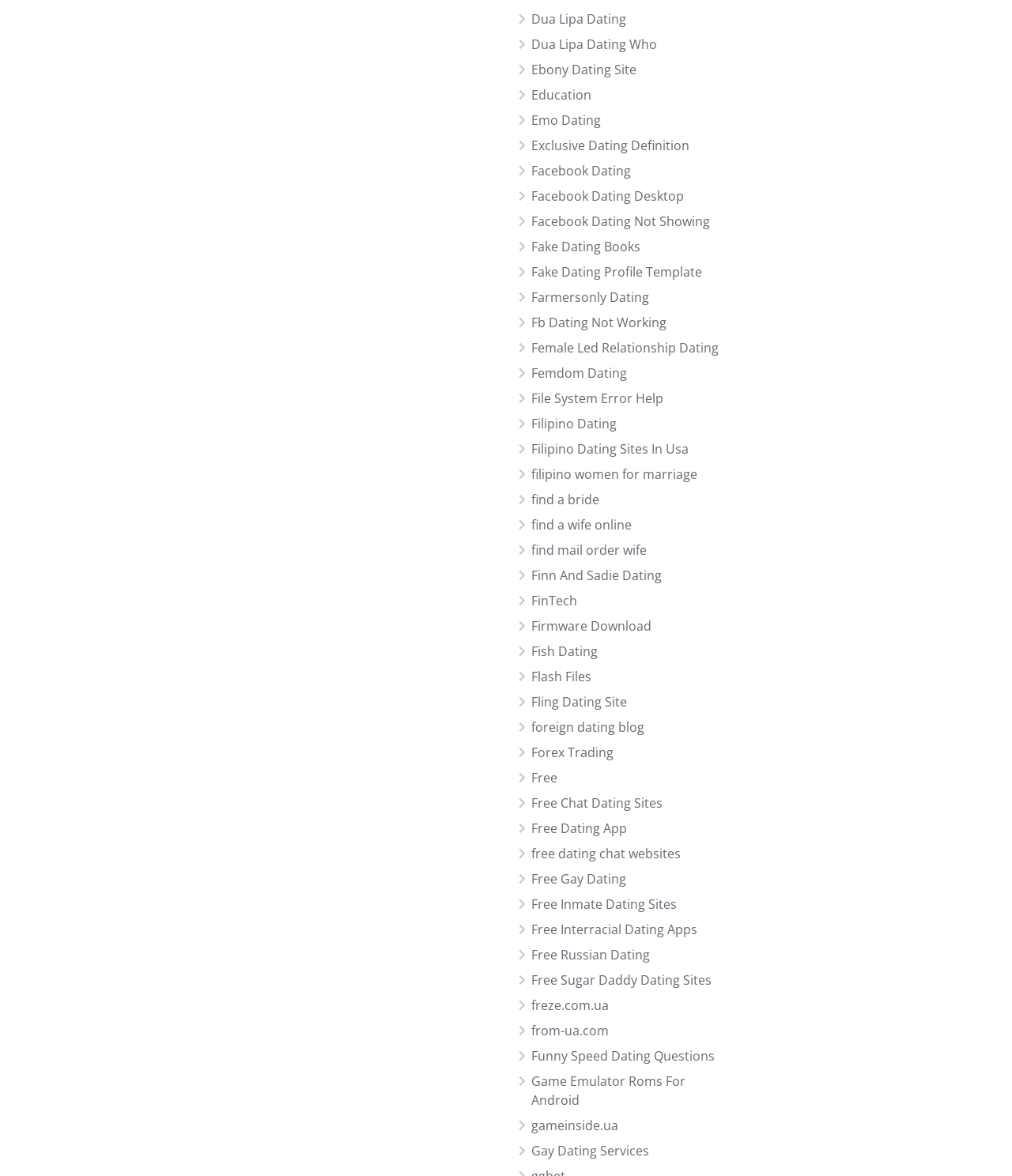Using the elements shown in the image, answer the question comprehensively: What is the purpose of the link 'Facebook Dating Desktop'?

The link 'Facebook Dating Desktop' is likely intended to provide users with a way to access Facebook's dating feature on their desktop computers, rather than just on mobile devices.